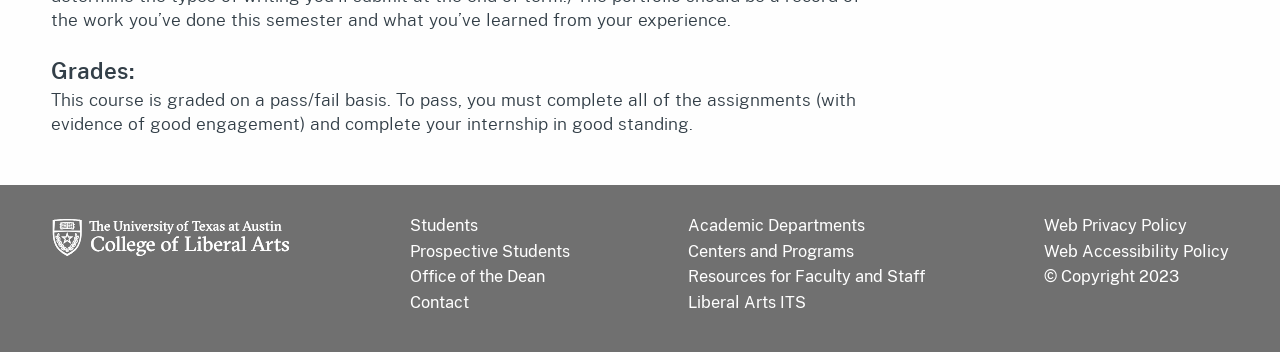From the webpage screenshot, predict the bounding box coordinates (top-left x, top-left y, bottom-right x, bottom-right y) for the UI element described here: alt="COLA logo"

[0.04, 0.617, 0.227, 0.733]